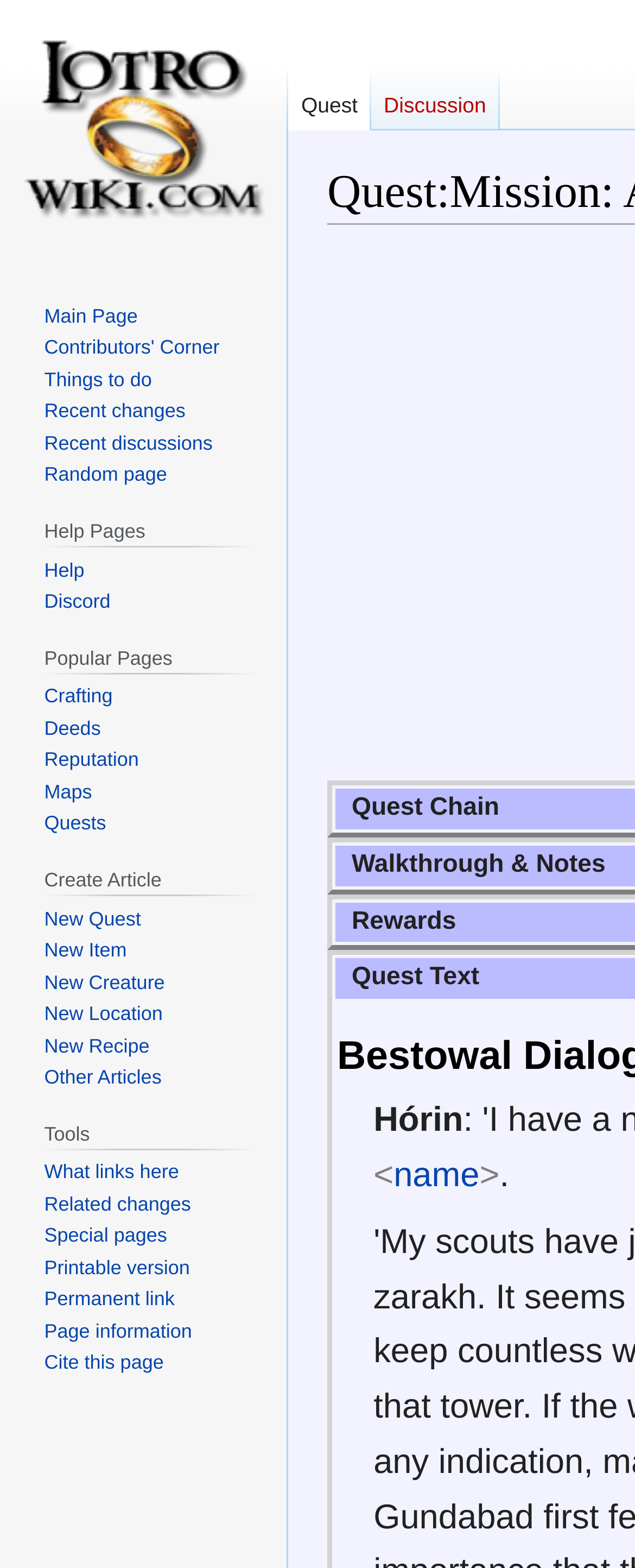Specify the bounding box coordinates of the element's area that should be clicked to execute the given instruction: "Visit the main page". The coordinates should be four float numbers between 0 and 1, i.e., [left, top, right, bottom].

[0.021, 0.0, 0.431, 0.166]